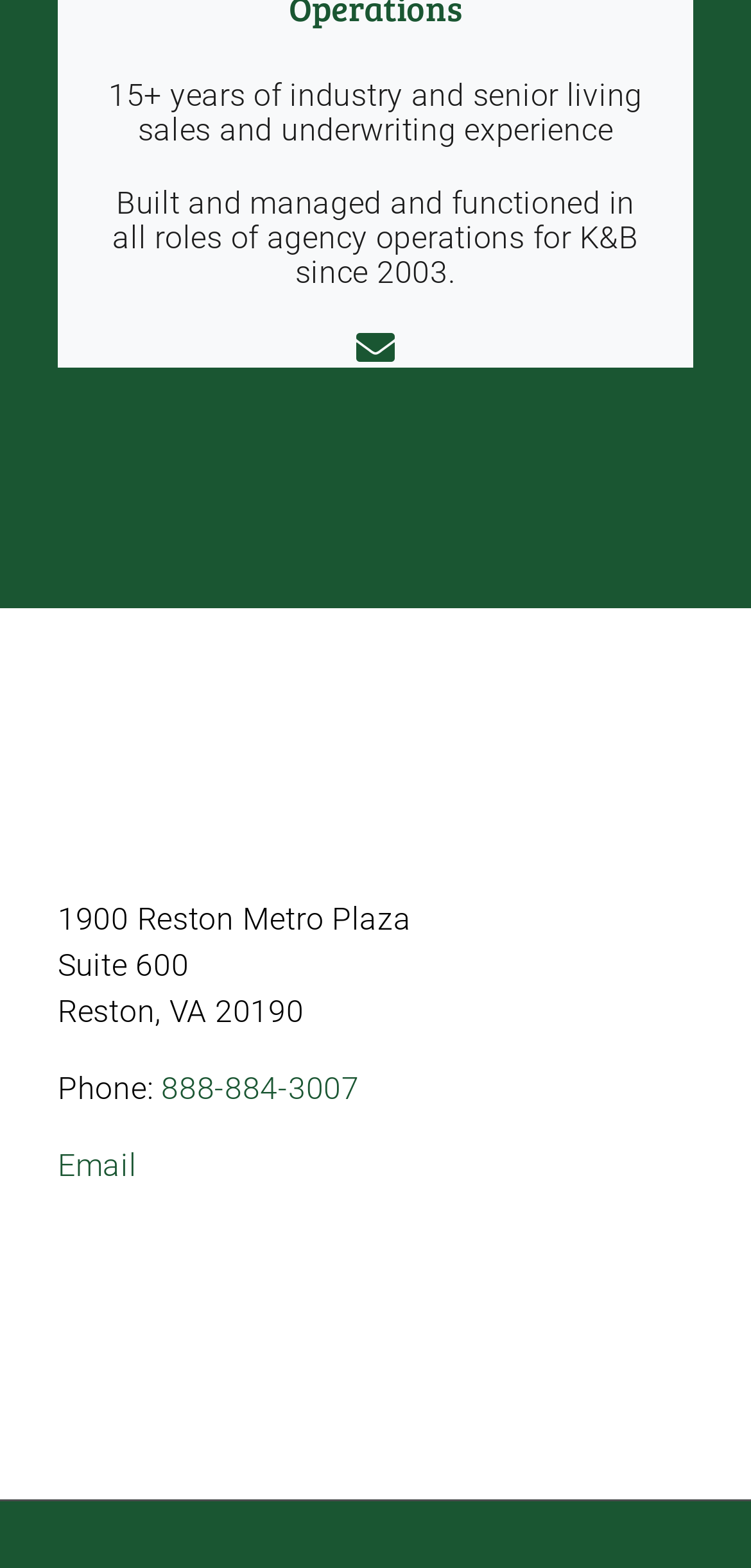Given the element description Las Vegas Business Insurance, identify the bounding box coordinates for the UI element on the webpage screenshot. The format should be (top-left x, top-left y, bottom-right x, bottom-right y), with values between 0 and 1.

None